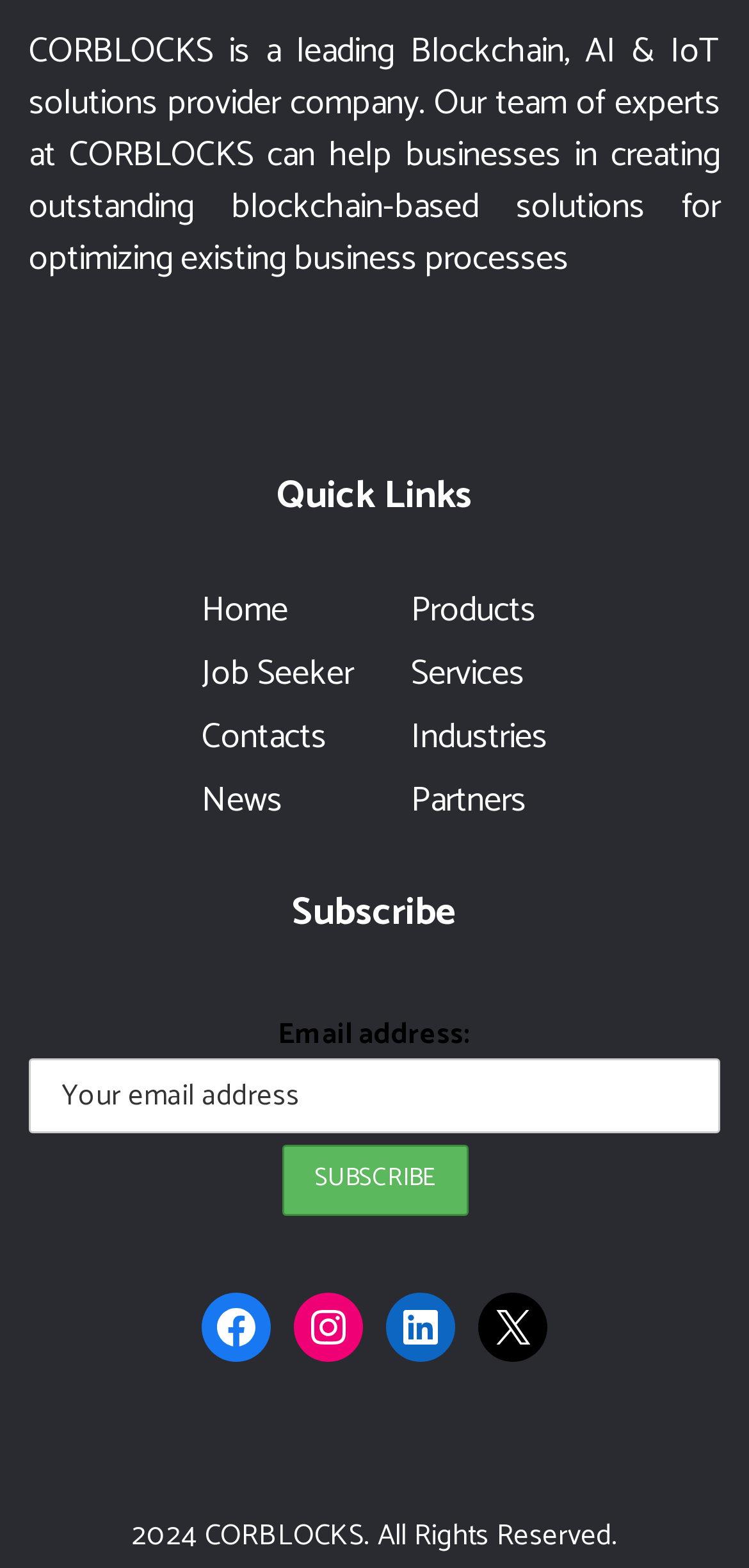By analyzing the image, answer the following question with a detailed response: How many quick links are there?

There are eight quick links on the webpage, which are Home, Job Seeker, Contacts, News, Products, Services, Industries, and Partners.